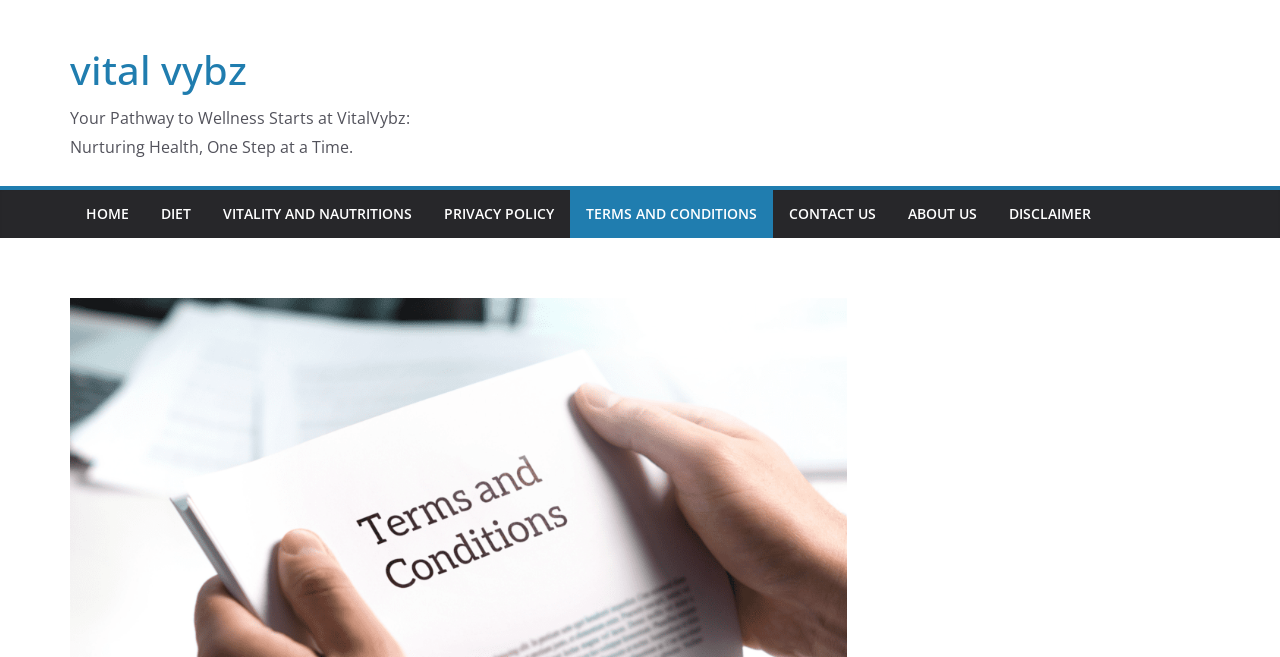Please determine the primary heading and provide its text.

Terms and Conditions for VitalVByZ